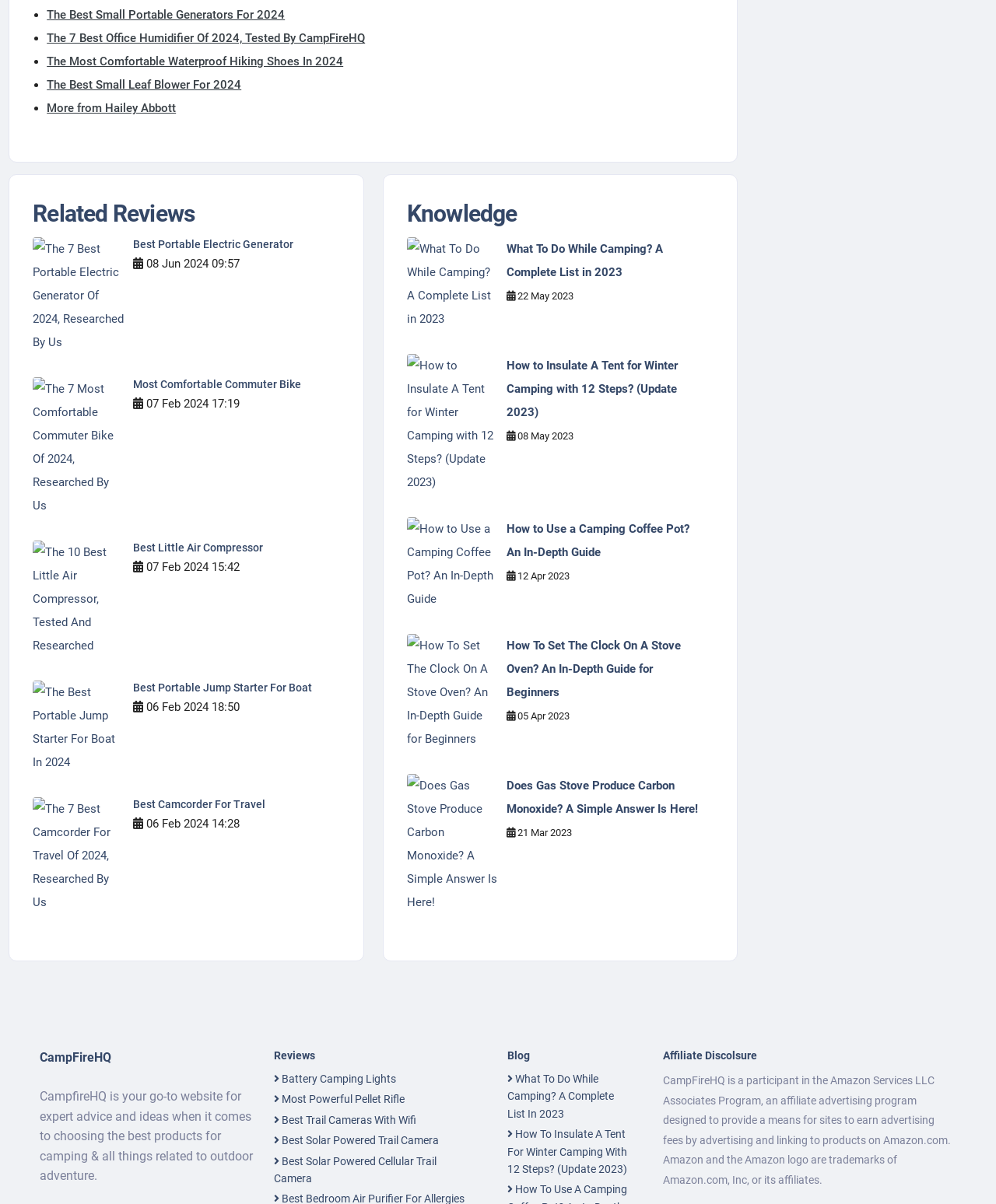Show me the bounding box coordinates of the clickable region to achieve the task as per the instruction: "Read the review 'Battery Camping Lights'".

[0.262, 0.889, 0.491, 0.906]